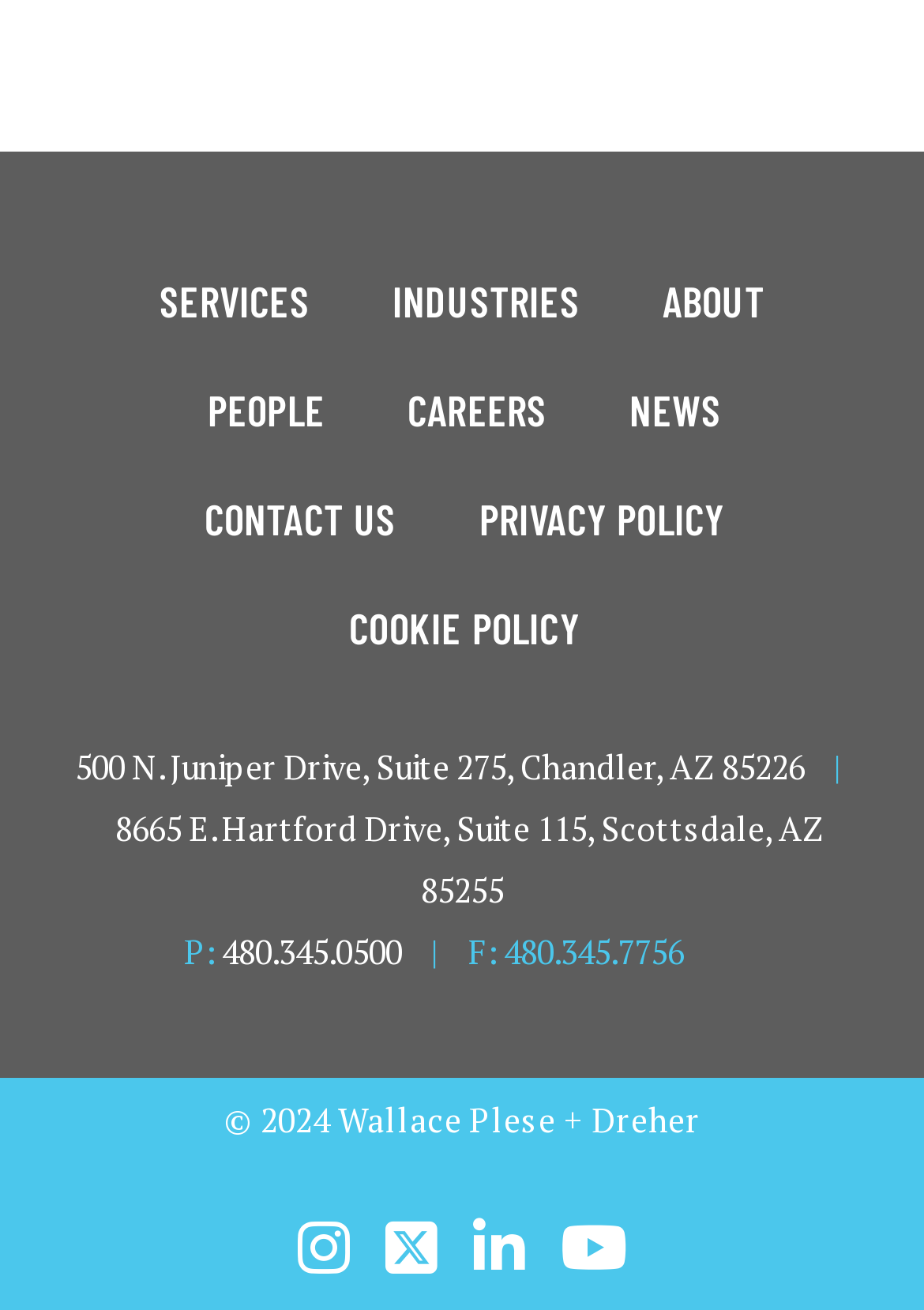Extract the bounding box of the UI element described as: "Instagram Social Network".

[0.306, 0.922, 0.394, 0.982]